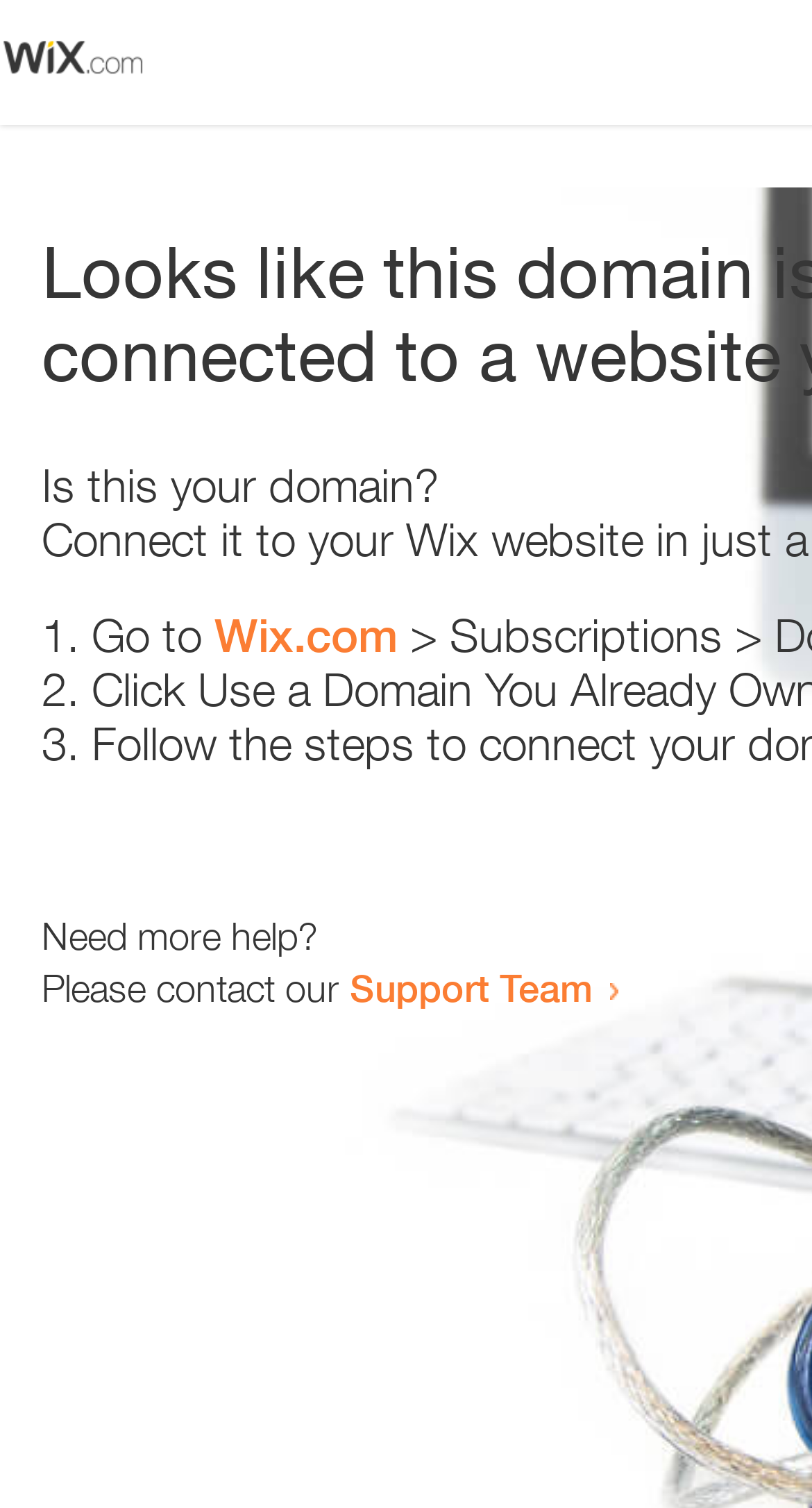Provide a one-word or short-phrase response to the question:
How many list markers are present?

3